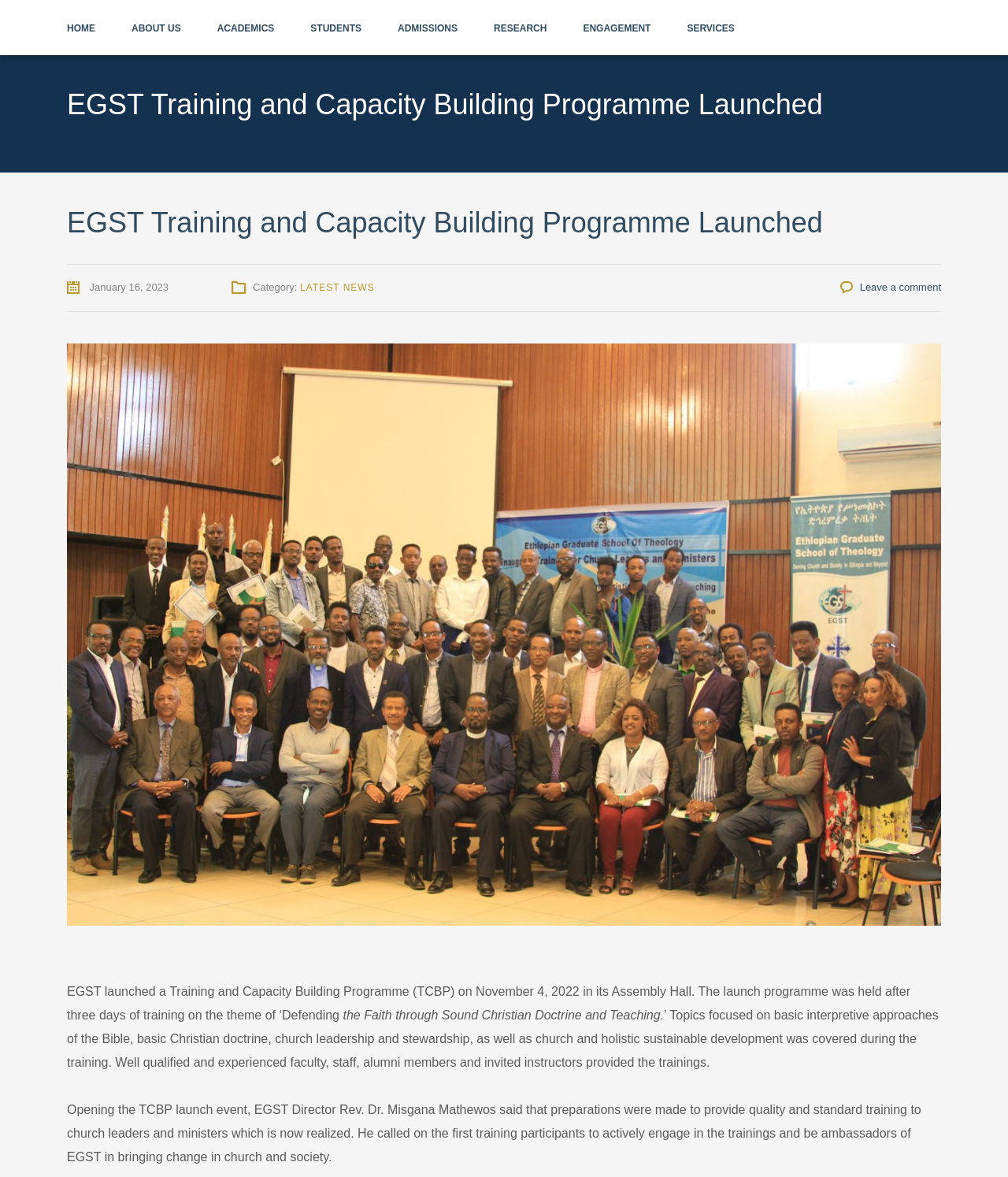Please find and give the text of the main heading on the webpage.

EGST Training and Capacity Building Programme Launched